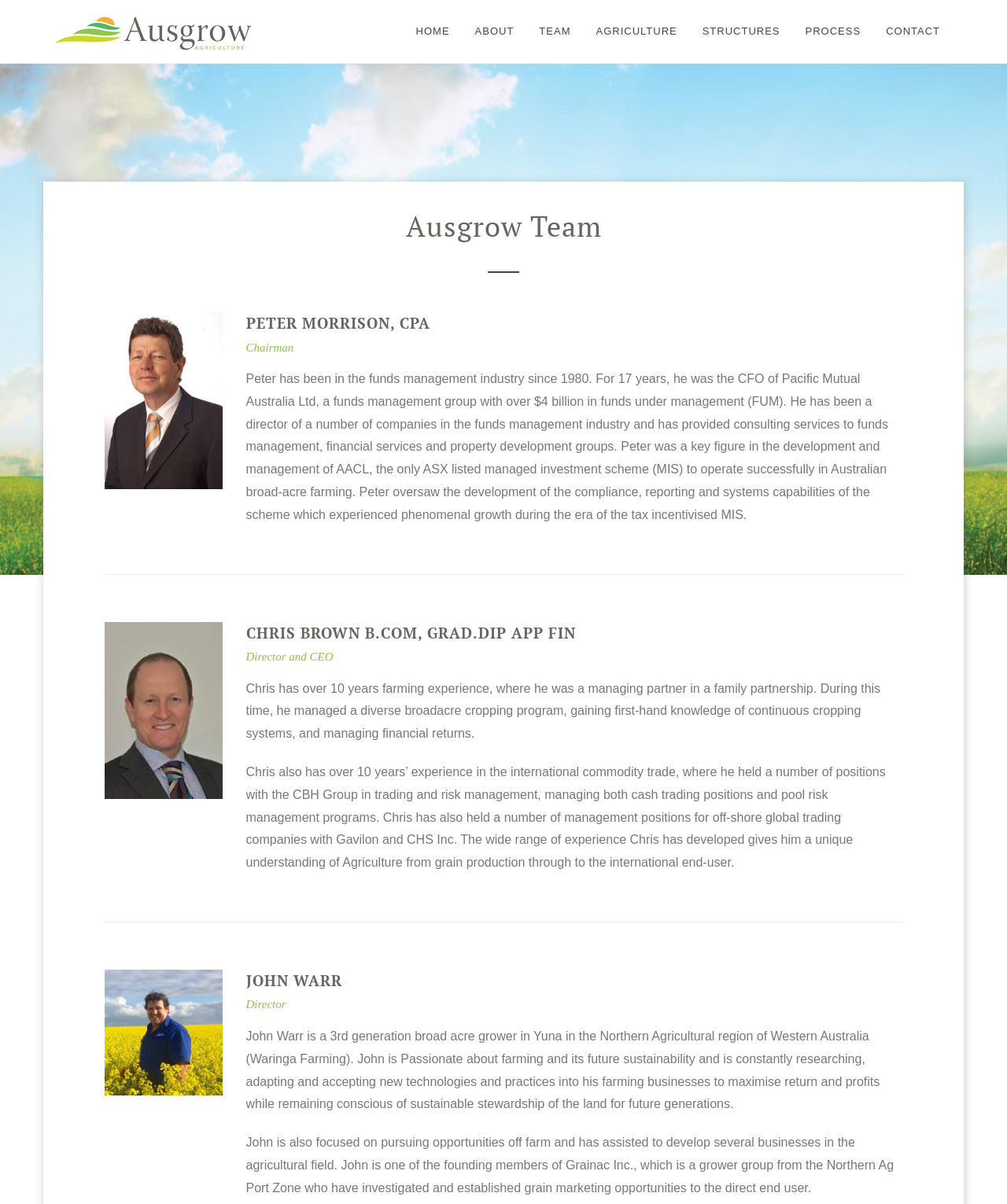Determine the bounding box coordinates of the clickable area required to perform the following instruction: "Learn more about John Warr". The coordinates should be represented as four float numbers between 0 and 1: [left, top, right, bottom].

[0.244, 0.805, 0.896, 0.824]